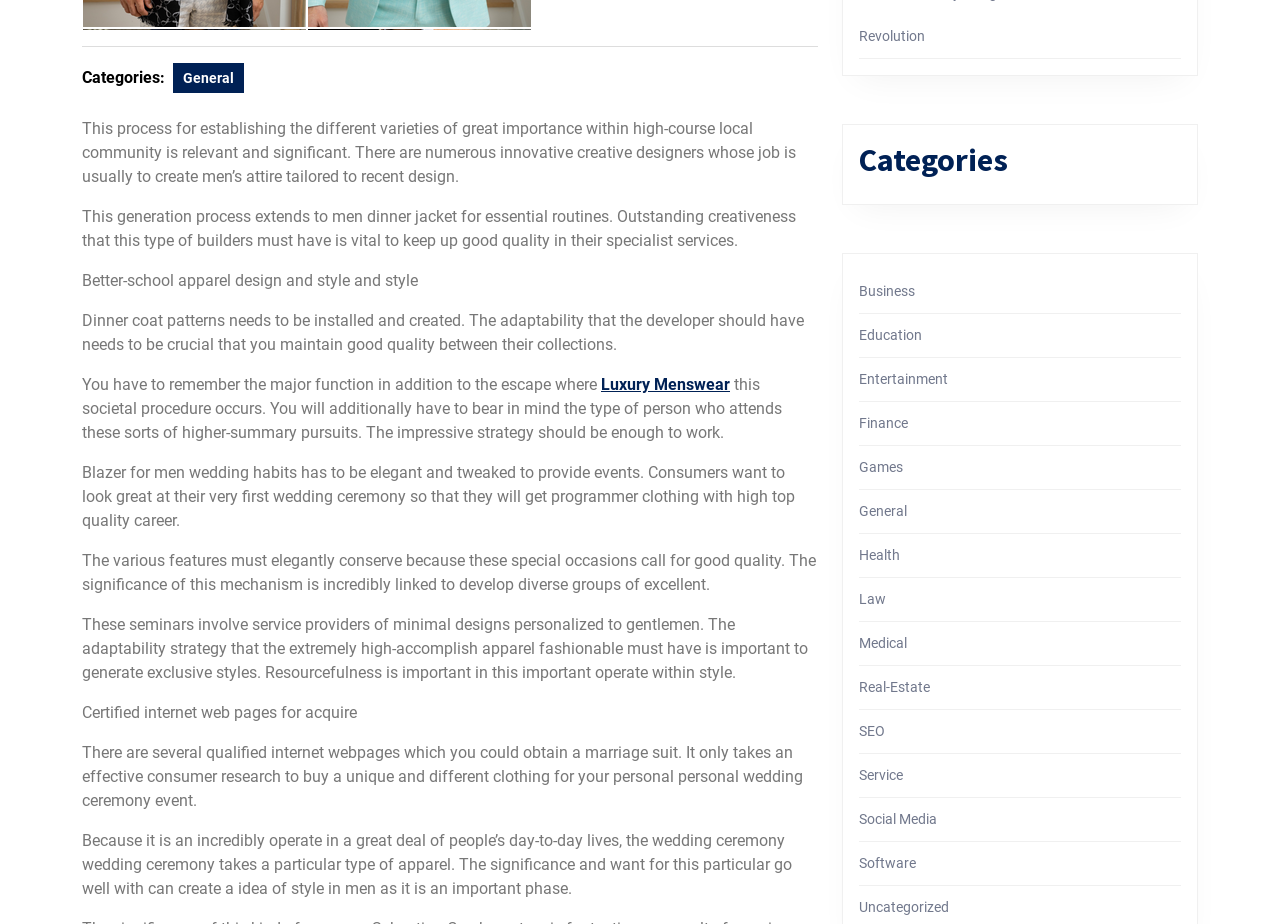Locate the bounding box of the UI element described in the following text: "Finance".

[0.671, 0.449, 0.709, 0.466]